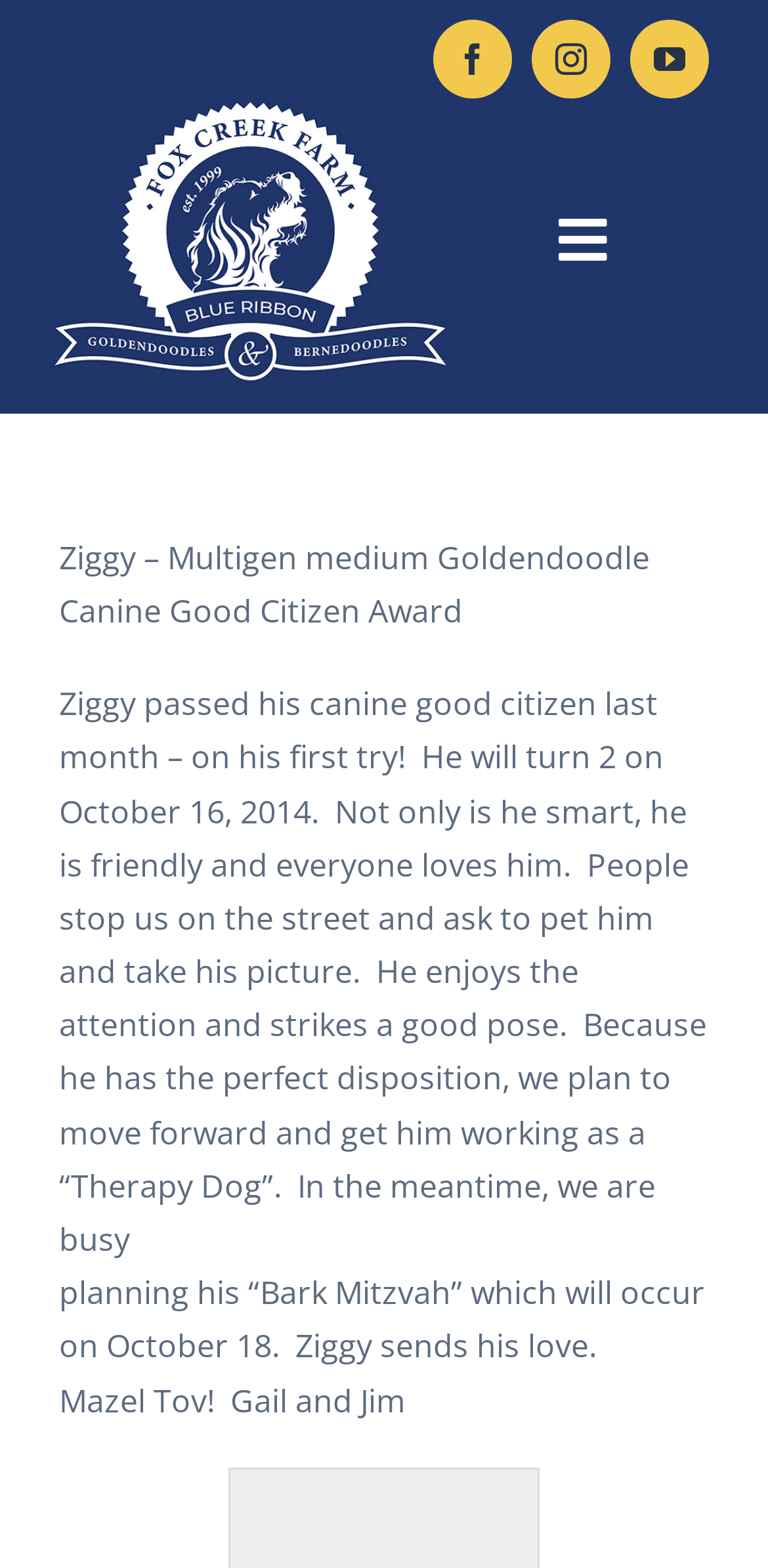Please identify the bounding box coordinates of the clickable region that I should interact with to perform the following instruction: "View About Us page". The coordinates should be expressed as four float numbers between 0 and 1, i.e., [left, top, right, bottom].

[0.0, 0.473, 1.0, 0.567]